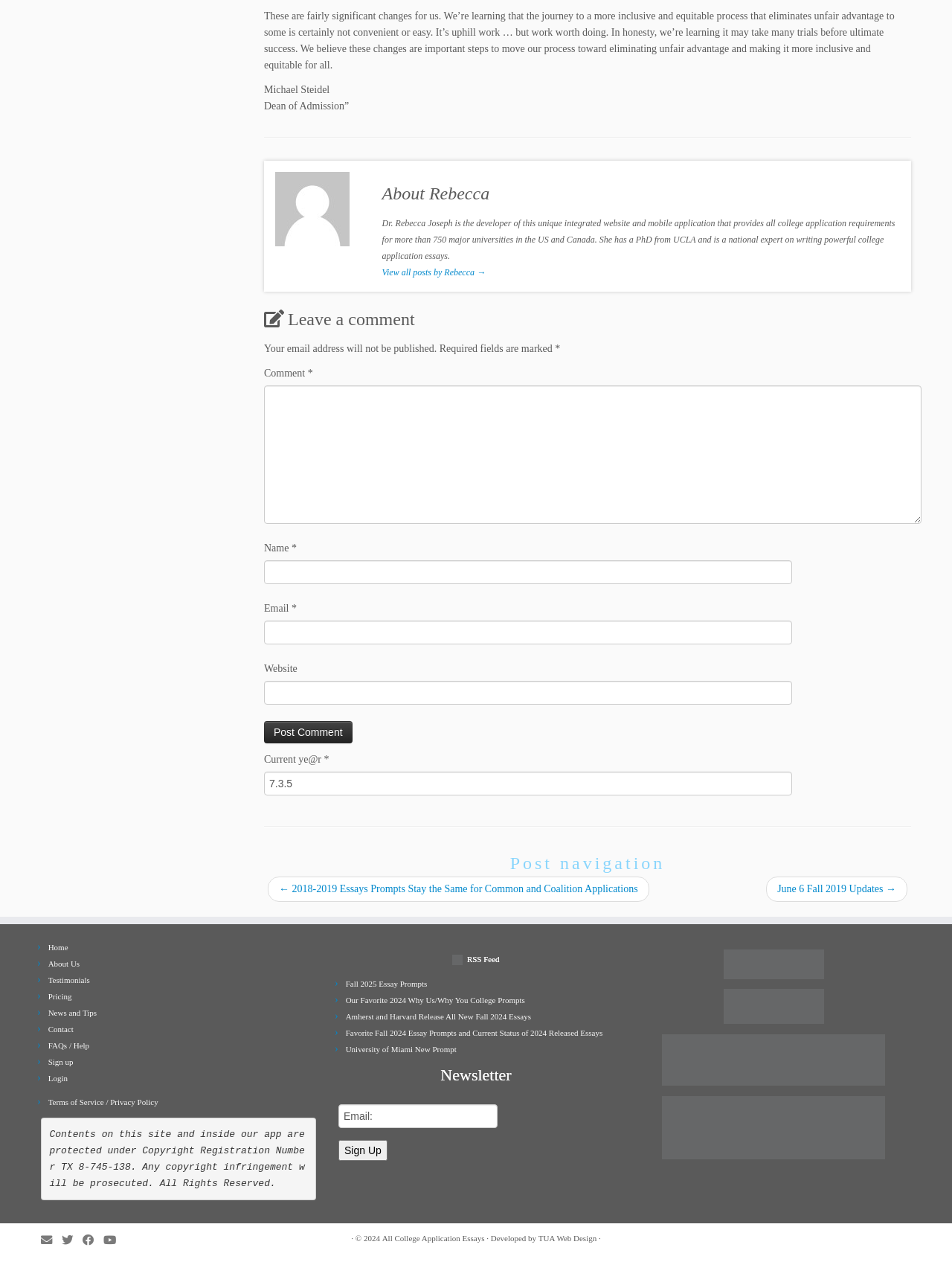Please identify the bounding box coordinates of the region to click in order to complete the task: "Sign up for the newsletter". The coordinates must be four float numbers between 0 and 1, specified as [left, top, right, bottom].

[0.355, 0.903, 0.407, 0.92]